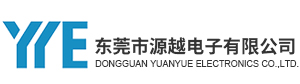Give a detailed account of the visual elements in the image.

The image features the logo of Dongguan Yuanyue Electronics Co., Ltd., prominently displaying the company's initials "YYE" in a bold, modern font. Below the initials, the full name of the company is presented in both English and Chinese characters, reinforcing its identity as a manufacturer in the electronics industry. The logo's design is clean and professional, reflecting the company's focus on quality and innovation in products such as USB cables, among others. This visual branding serves to establish recognition and trust in the competitive electronics market.